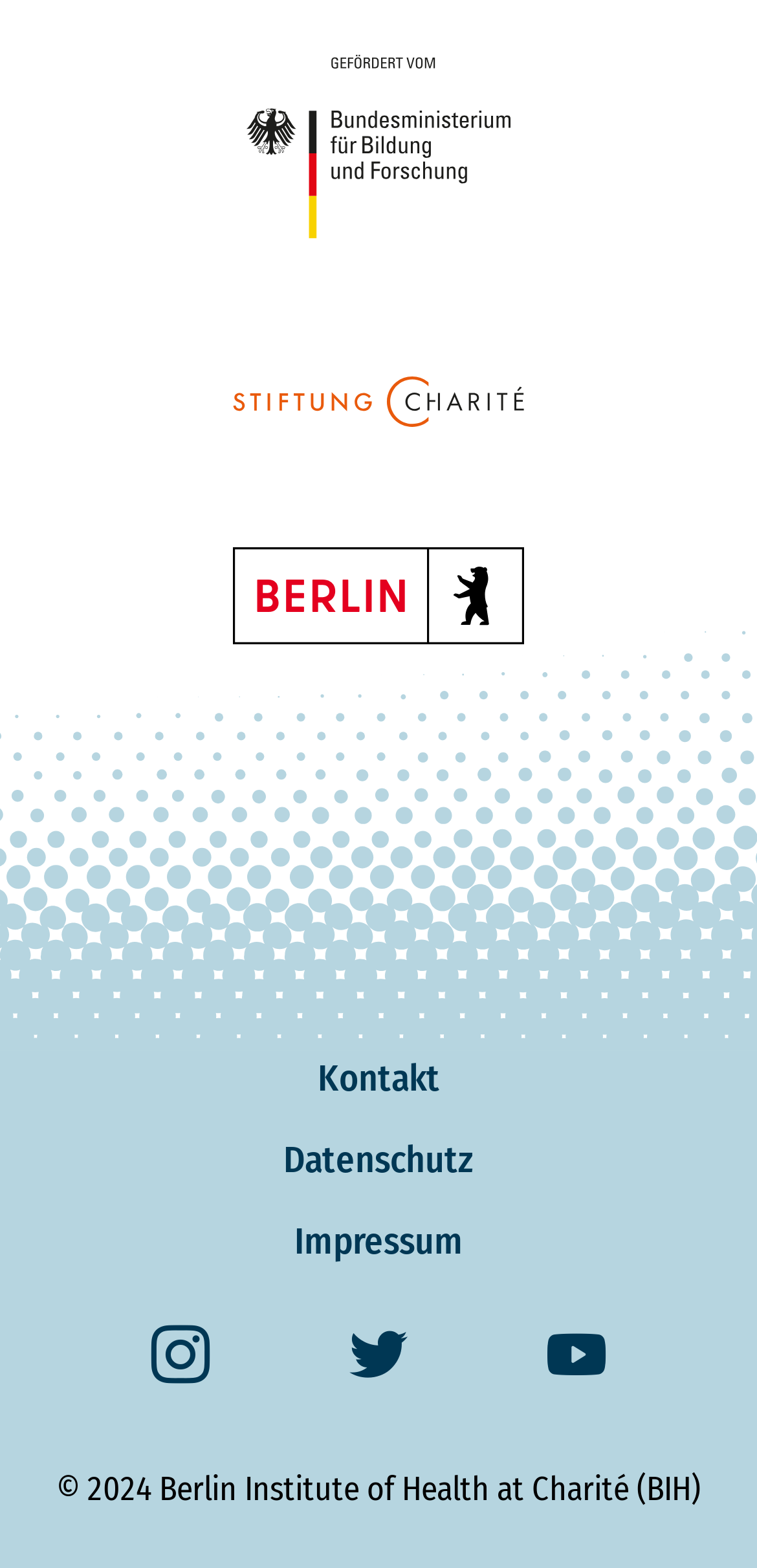Locate the coordinates of the bounding box for the clickable region that fulfills this instruction: "check the Twitter account".

[0.462, 0.857, 0.538, 0.886]